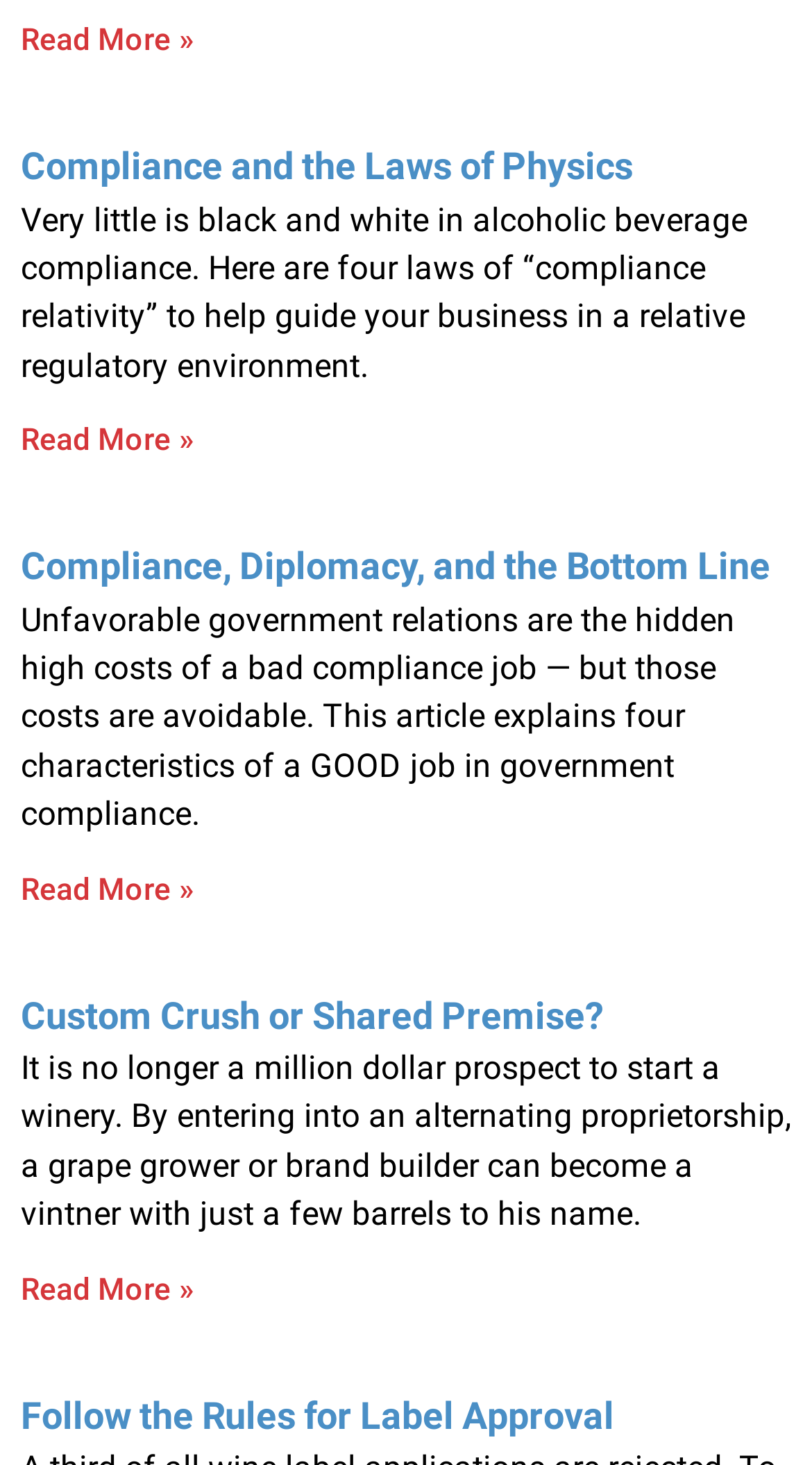Please determine the bounding box of the UI element that matches this description: Custom Crush or Shared Premise?. The coordinates should be given as (top-left x, top-left y, bottom-right x, bottom-right y), with all values between 0 and 1.

[0.026, 0.678, 0.744, 0.708]